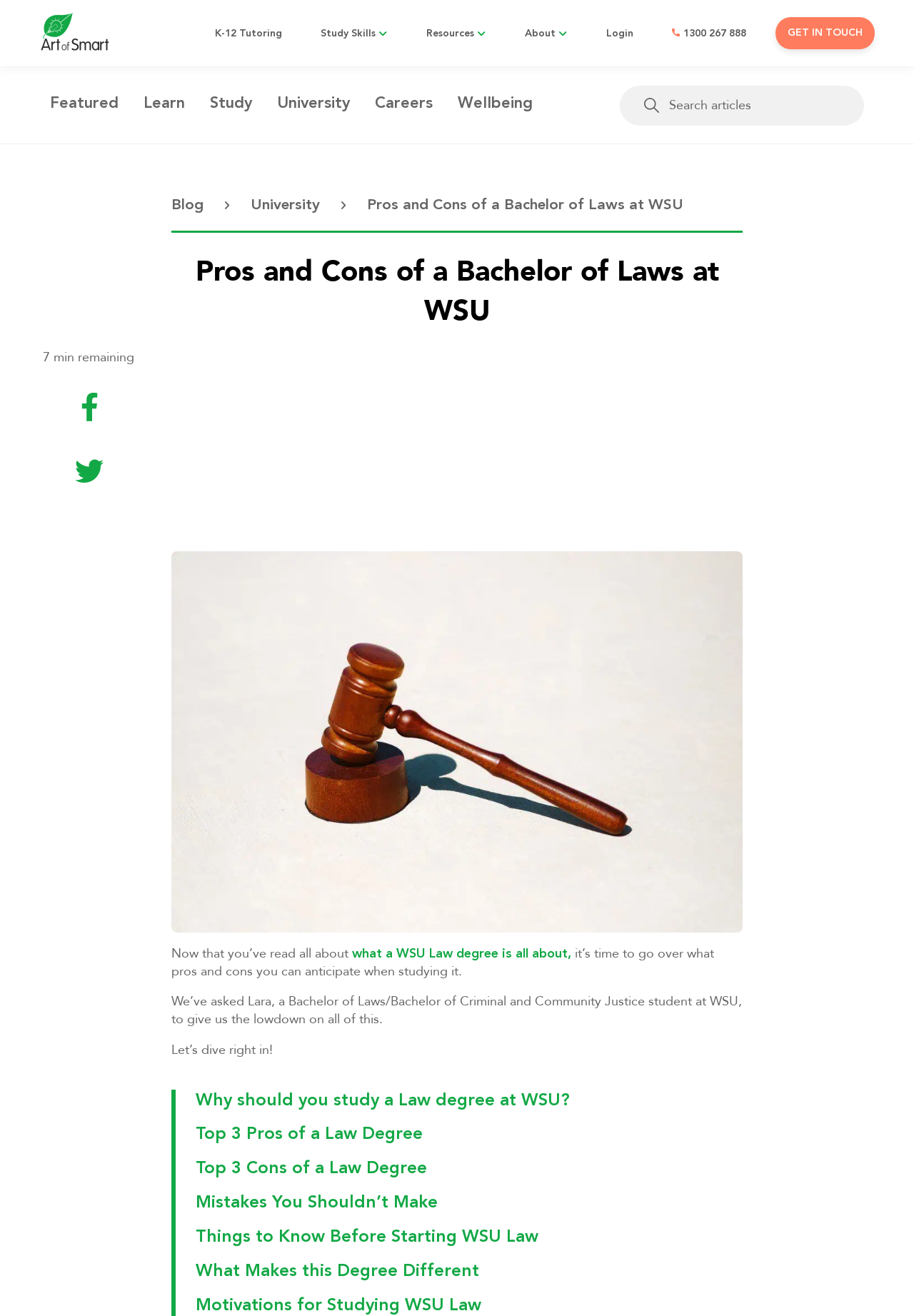Please identify the bounding box coordinates of the region to click in order to complete the task: "Click on the 'University' link". The coordinates must be four float numbers between 0 and 1, specified as [left, top, right, bottom].

[0.274, 0.15, 0.35, 0.162]